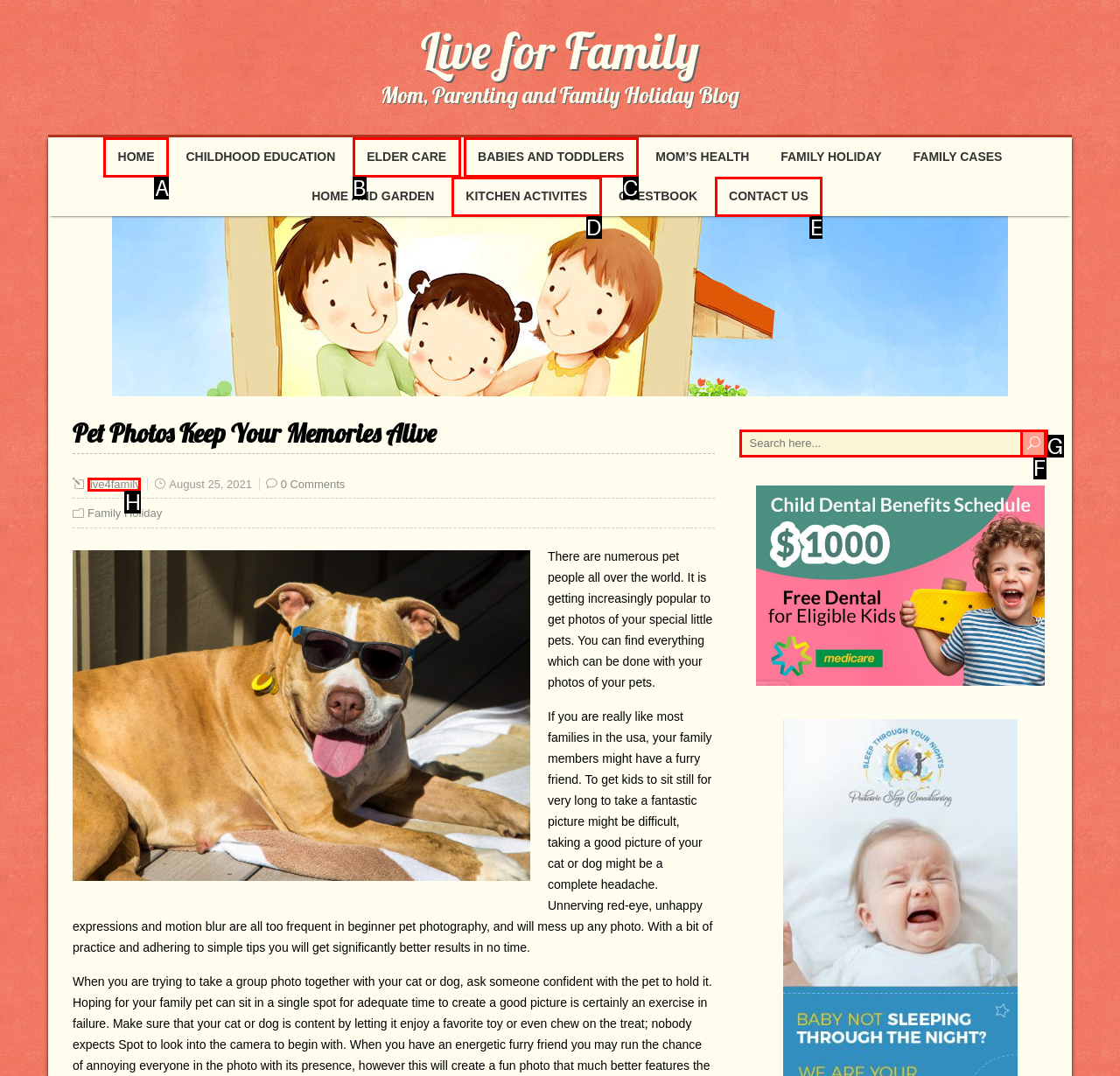Pick the option that best fits the description: Merritt Island. Reply with the letter of the matching option directly.

None